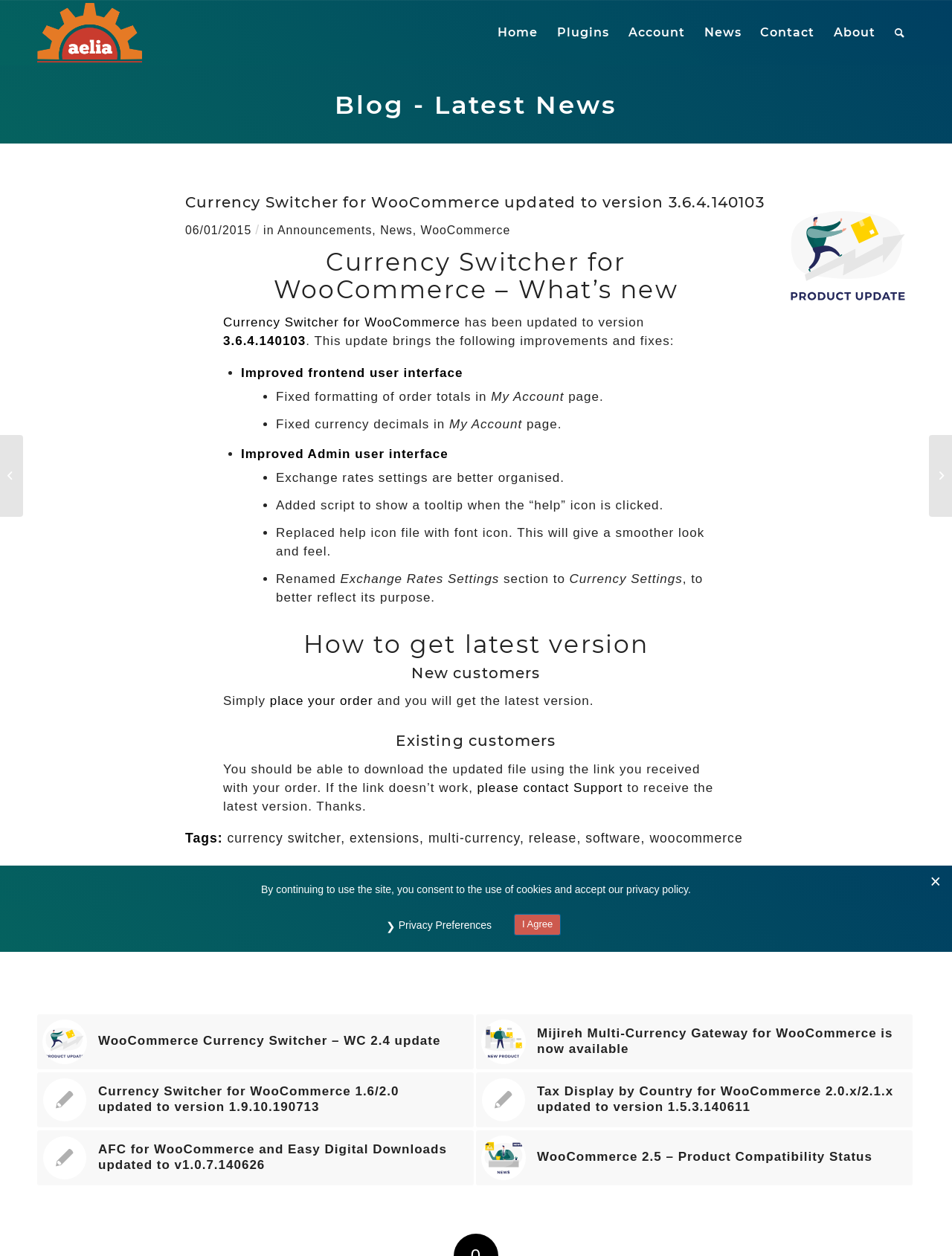Bounding box coordinates are given in the format (top-left x, top-left y, bottom-right x, bottom-right y). All values should be floating point numbers between 0 and 1. Provide the bounding box coordinate for the UI element described as: Share on WhatsApp

[0.501, 0.72, 0.805, 0.752]